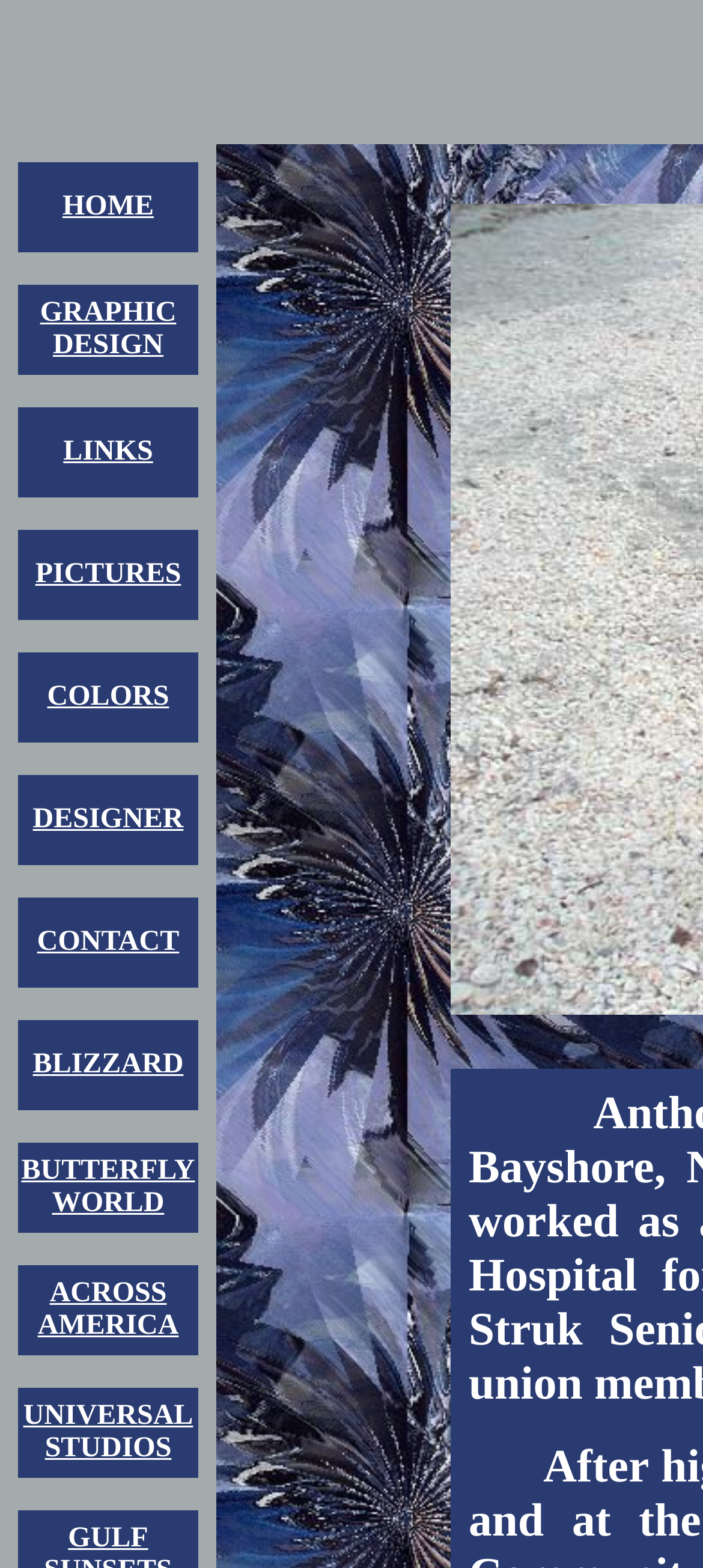Summarize the webpage with a detailed and informative caption.

The webpage is a personal website for Anthony Struk, featuring a navigation menu with multiple links. The menu is located at the top-left corner of the page, spanning about 30% of the page's width. It consists of 7 rows, each containing a table cell with a link. The links are arranged vertically, with "HOME" at the top, followed by "GRAPHIC DESIGN", "LINKS", "PICTURES", "COLORS", "DESIGNER", "CONTACT", "BLIZZARD", "BUTTERFLY WORLD", "ACROSS AMERICA", and "UNIVERSAL STUDIOS" in that order. Each link is centered within its respective table cell, with a slight gap between them. There are no images on the page.